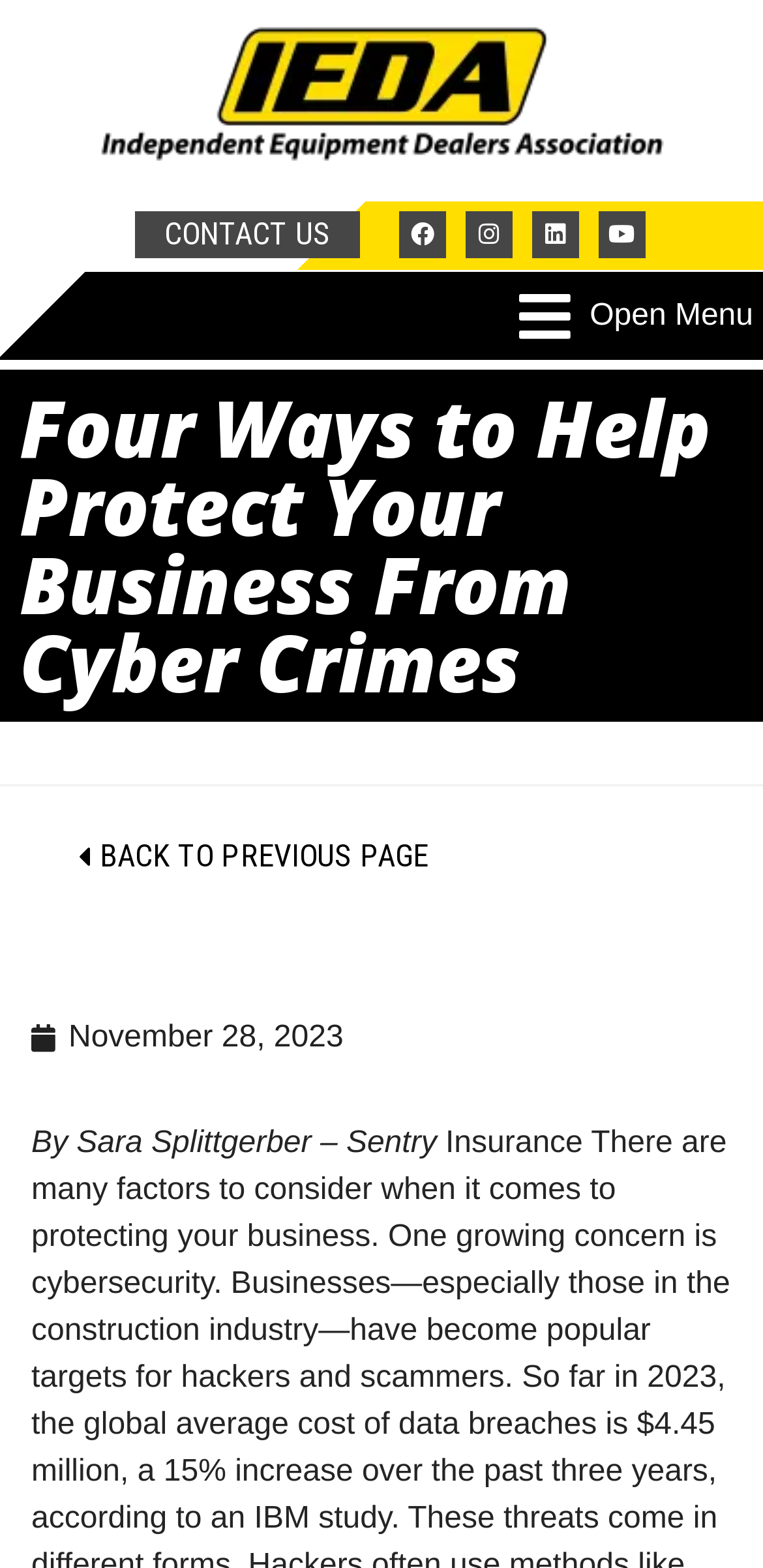Bounding box coordinates are to be given in the format (top-left x, top-left y, bottom-right x, bottom-right y). All values must be floating point numbers between 0 and 1. Provide the bounding box coordinate for the UI element described as: aria-label="LinkedIn Social Icon"

None